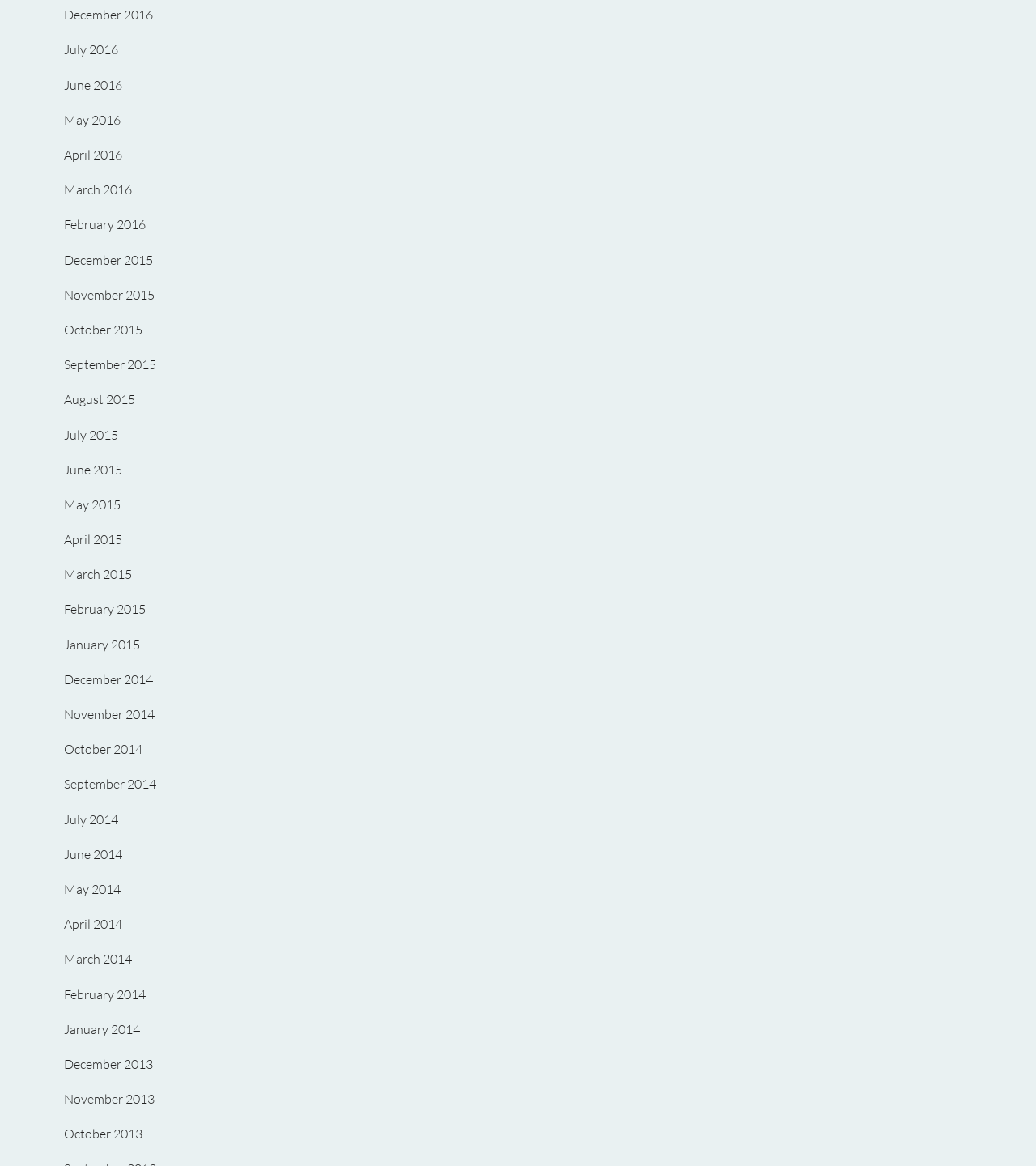Could you provide the bounding box coordinates for the portion of the screen to click to complete this instruction: "View December 2016 archives"?

[0.061, 0.006, 0.147, 0.02]